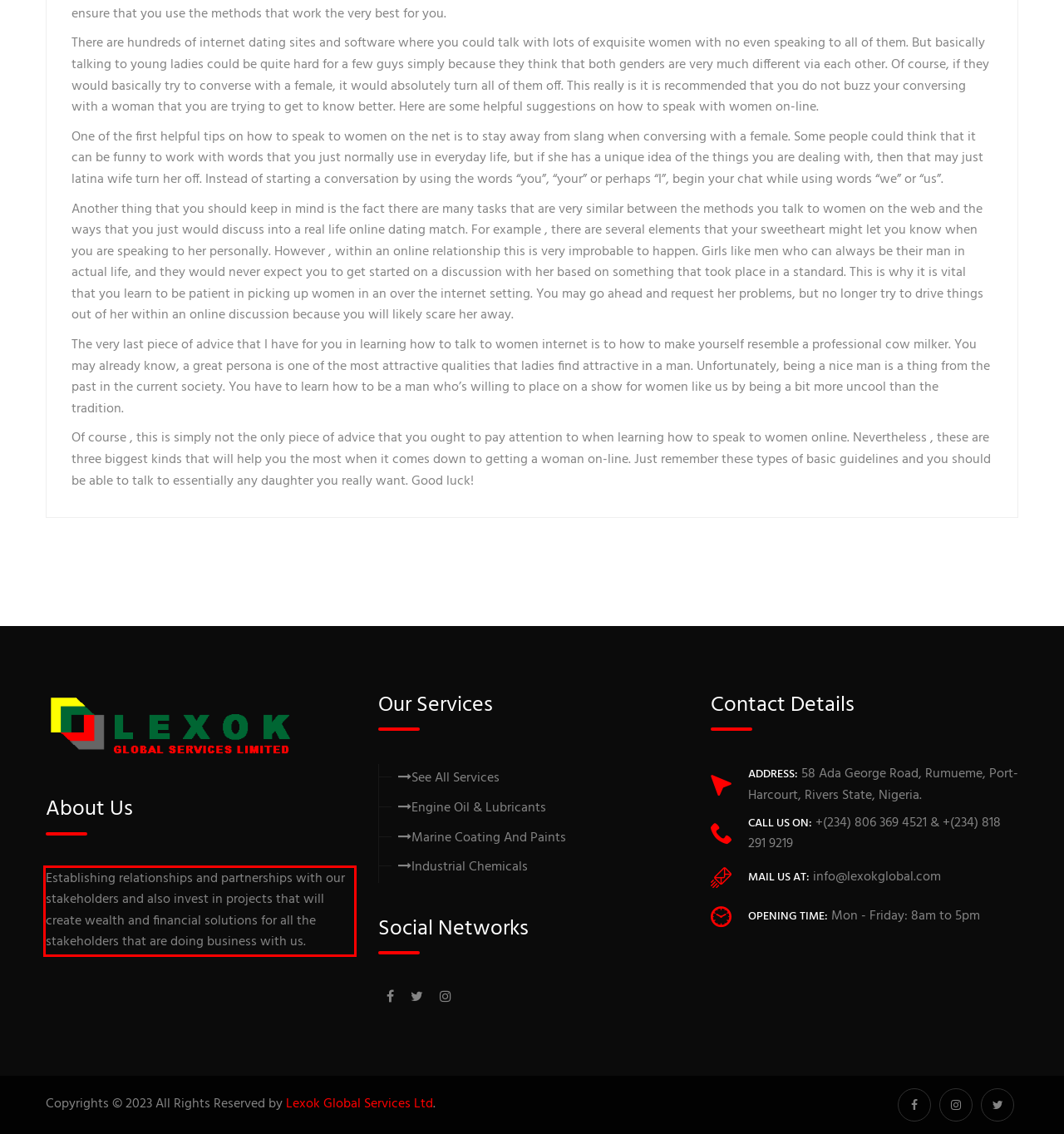Please look at the webpage screenshot and extract the text enclosed by the red bounding box.

Establishing relationships and partnerships with our stakeholders and also invest in projects that will create wealth and financial solutions for all the stakeholders that are doing business with us.